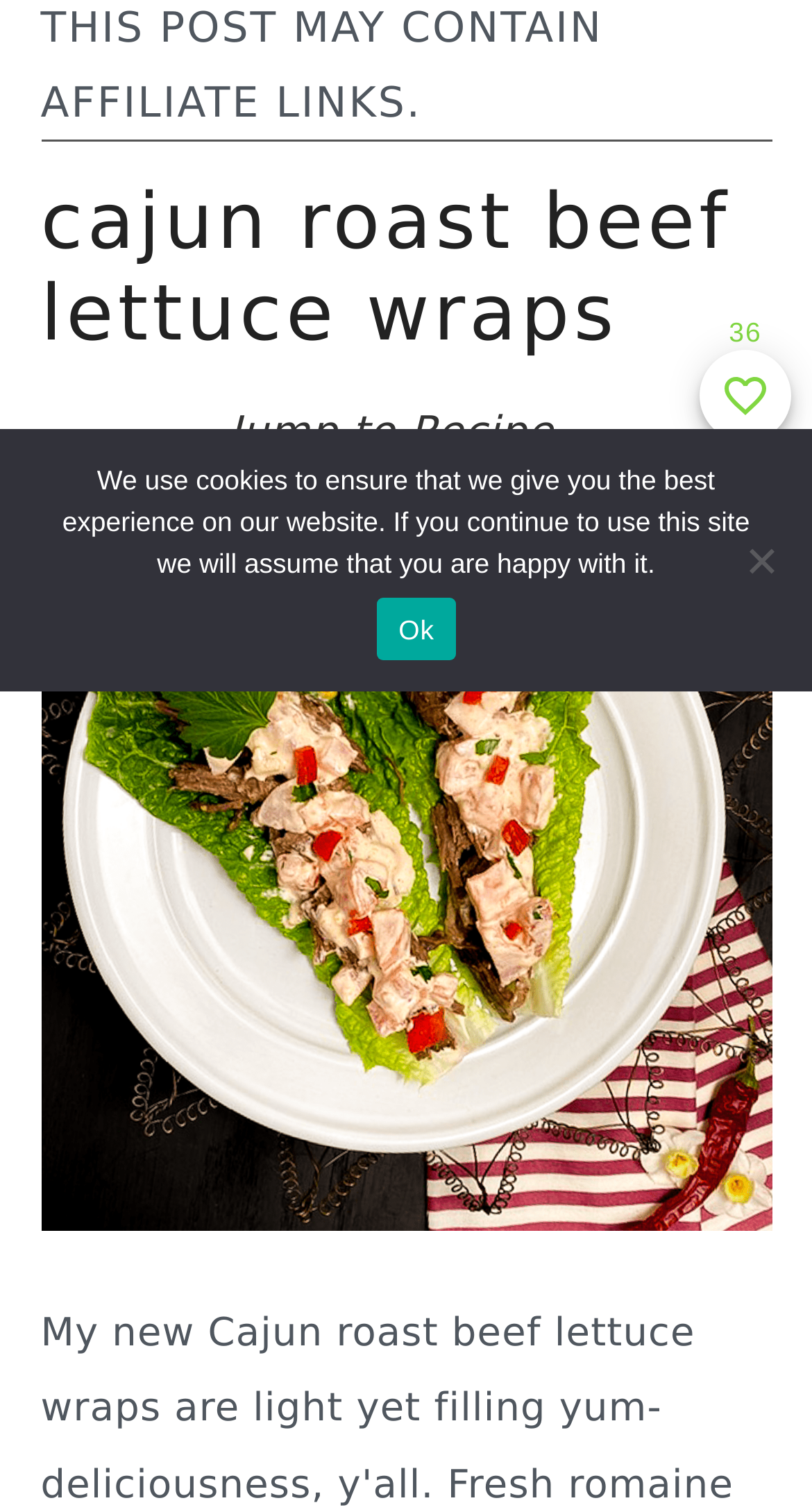Given the description of the UI element: "Ok", predict the bounding box coordinates in the form of [left, top, right, bottom], with each value being a float between 0 and 1.

[0.465, 0.395, 0.56, 0.437]